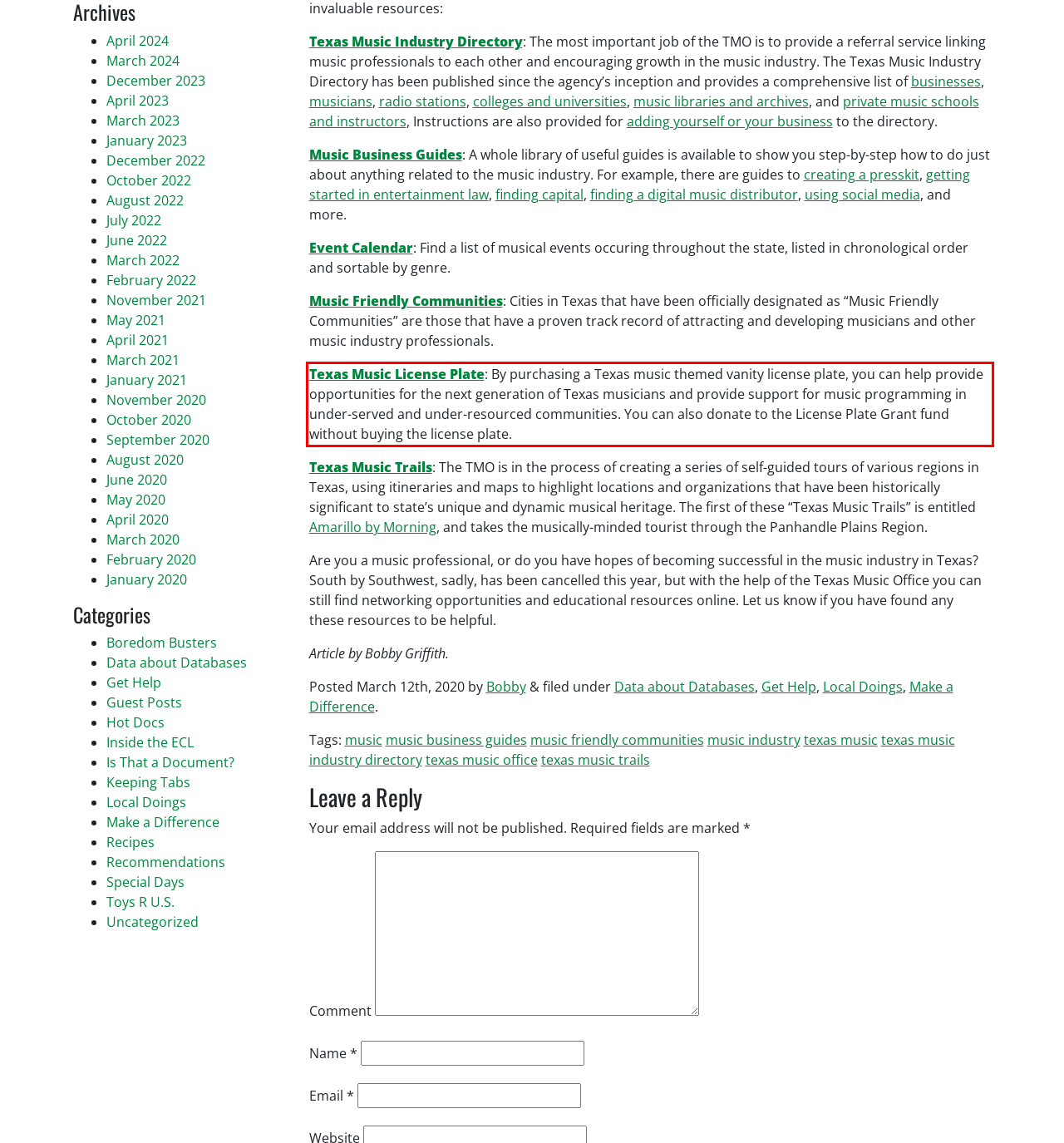Look at the screenshot of the webpage, locate the red rectangle bounding box, and generate the text content that it contains.

Texas Music License Plate: By purchasing a Texas music themed vanity license plate, you can help provide opportunities for the next generation of Texas musicians and provide support for music programming in under-served and under-resourced communities. You can also donate to the License Plate Grant fund without buying the license plate.